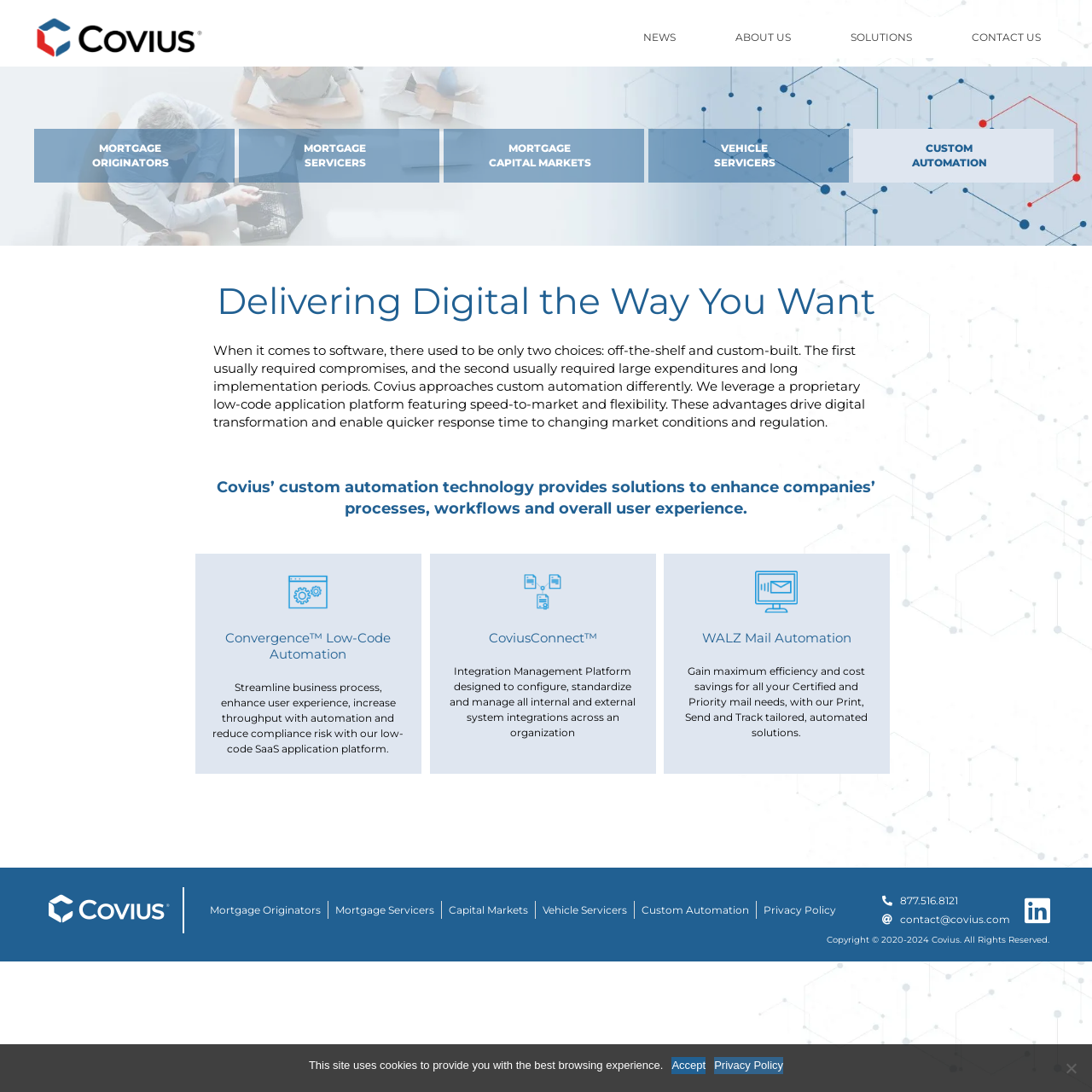What is the purpose of Covius' custom automation technology?
Please ensure your answer is as detailed and informative as possible.

The purpose of Covius' custom automation technology is obtained from the heading 'Covius’ custom automation technology provides solutions to enhance companies’ processes, workflows and overall user experience'.